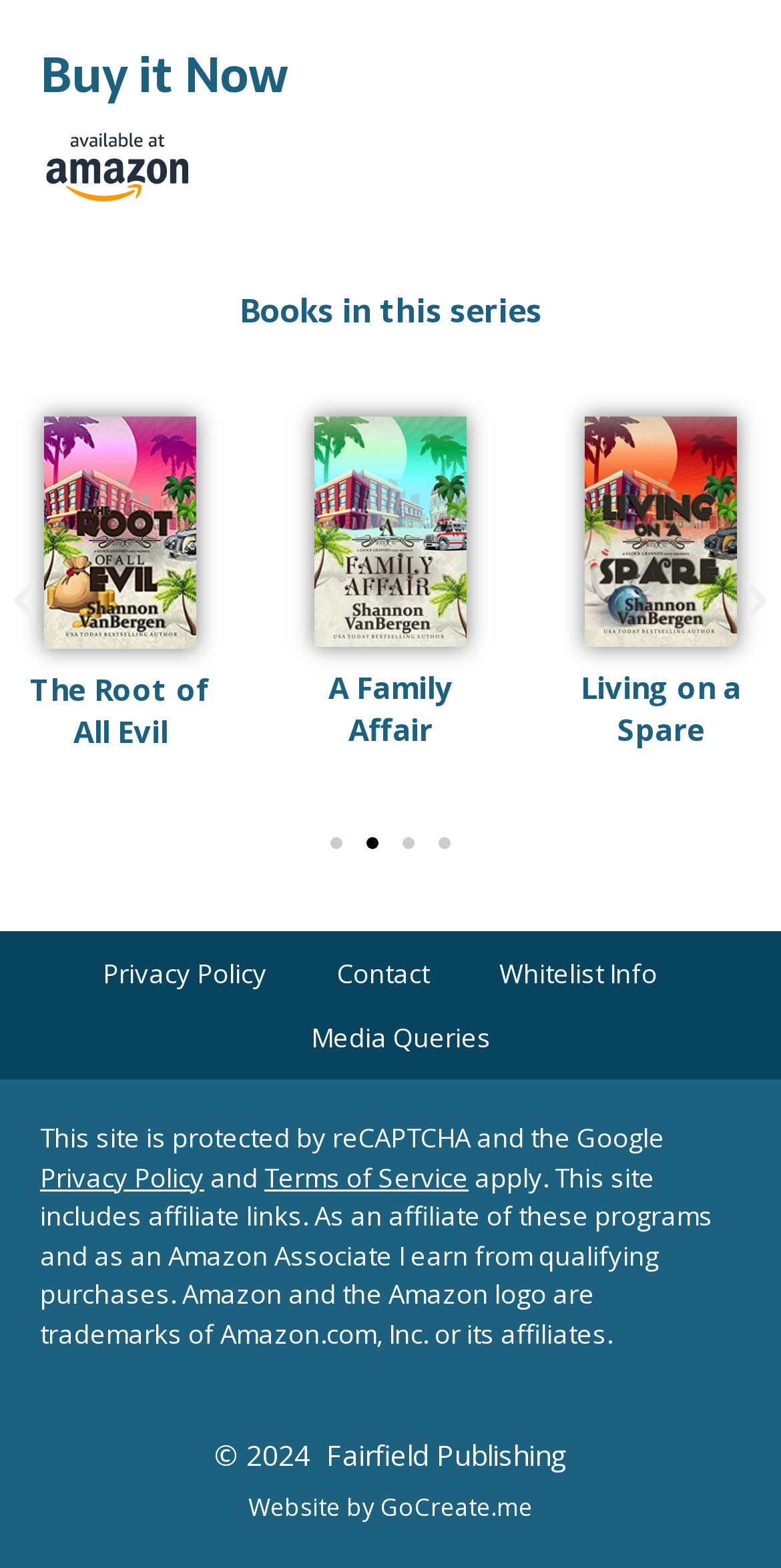Can you determine the bounding box coordinates of the area that needs to be clicked to fulfill the following instruction: "Click the 'The Root of All Evil' link"?

[0.038, 0.427, 0.269, 0.479]